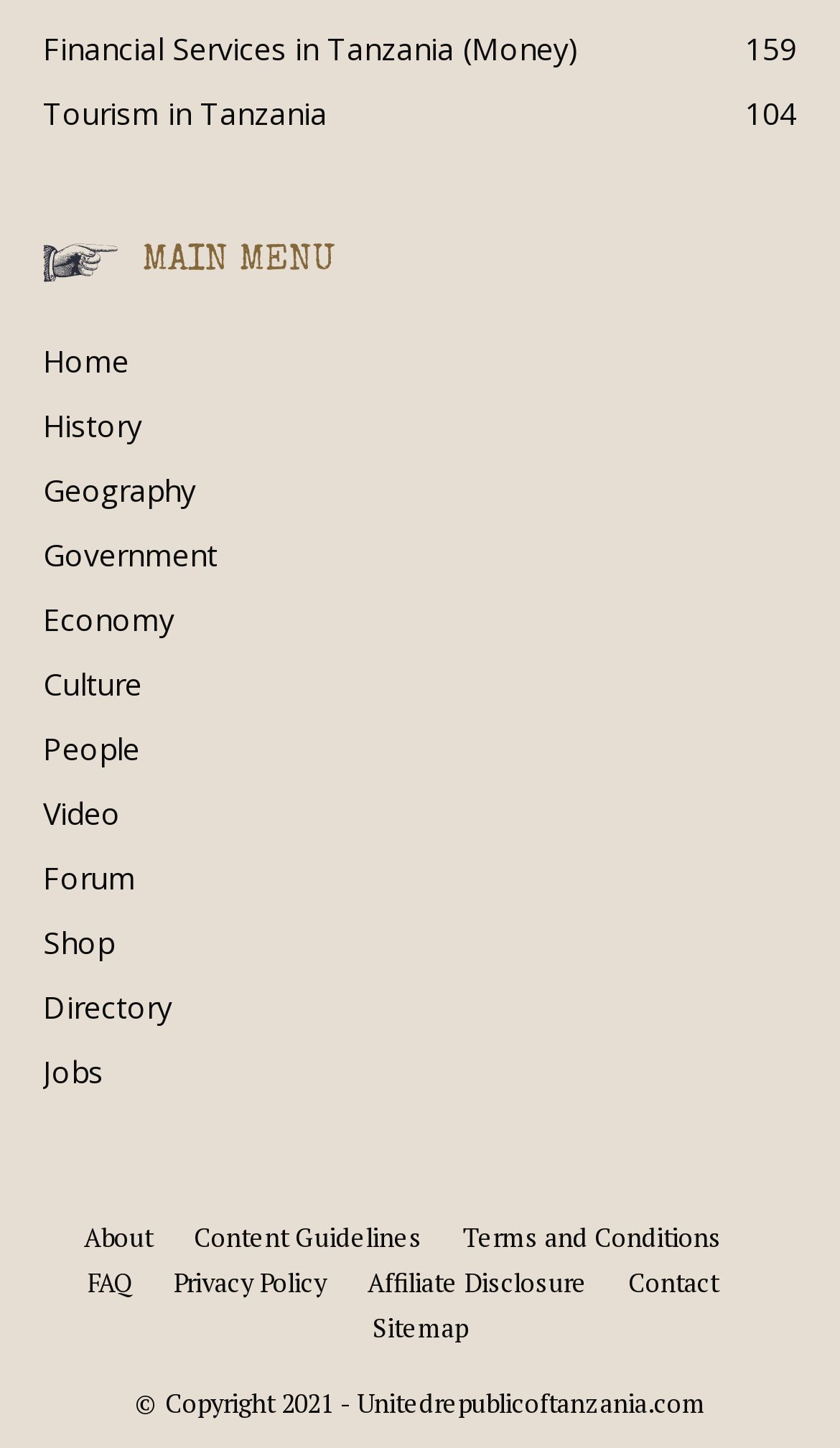Use a single word or phrase to answer the question:
What is the first link in the main menu?

Home